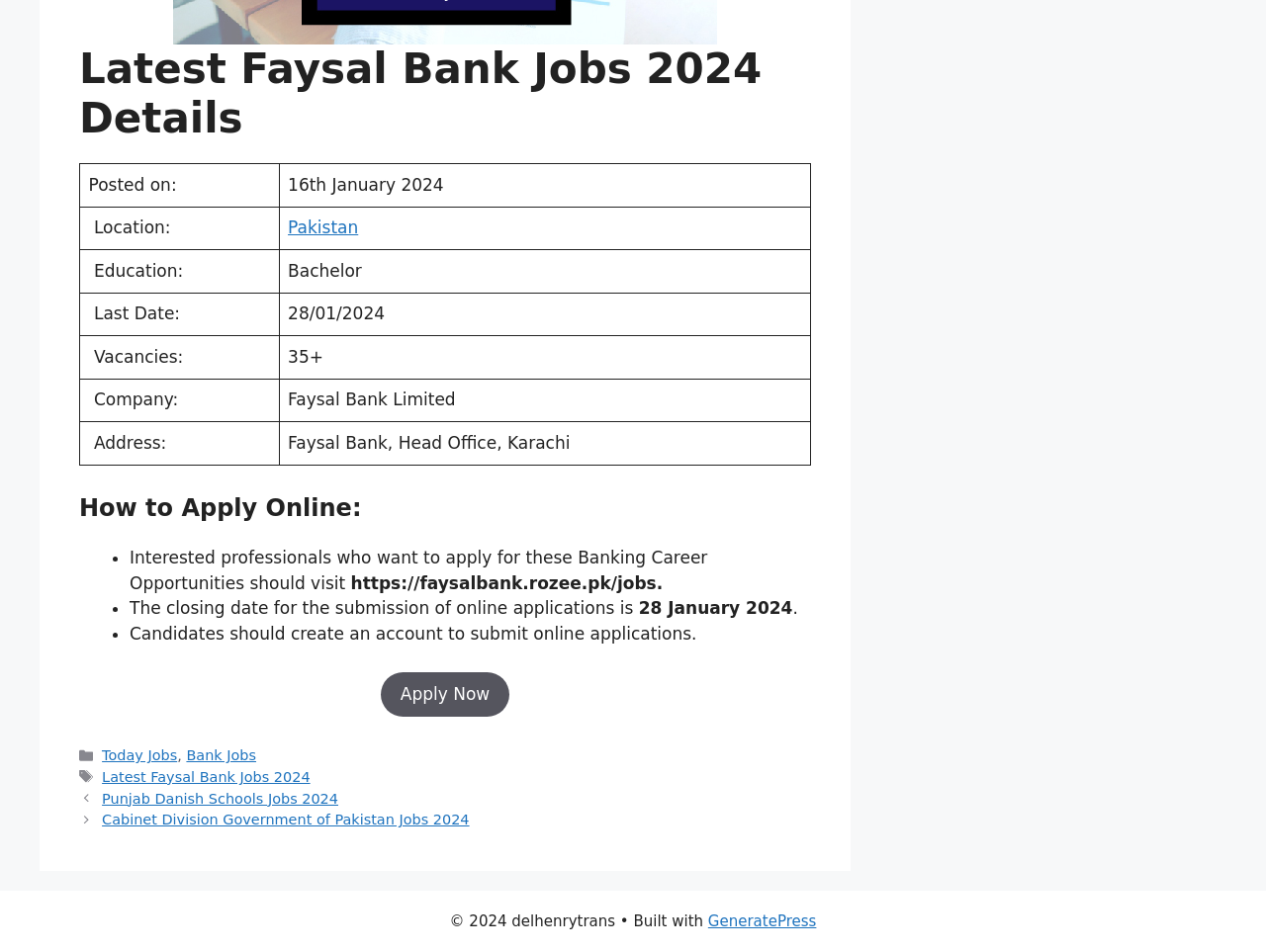Locate the bounding box of the UI element described by: "Bank Jobs" in the given webpage screenshot.

[0.147, 0.785, 0.202, 0.802]